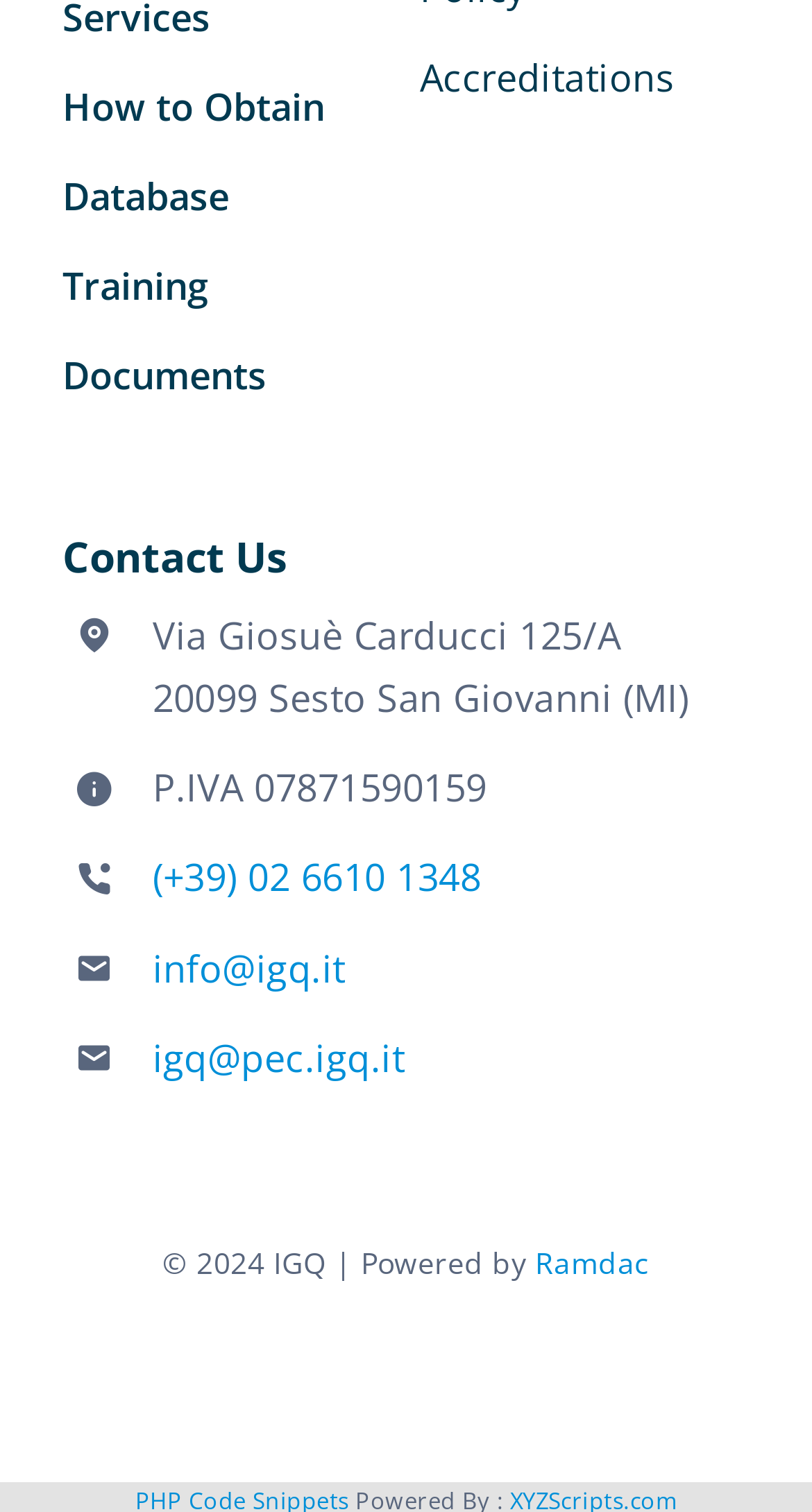Identify the bounding box coordinates of the region that should be clicked to execute the following instruction: "Click on 'How to Obtain'".

[0.077, 0.051, 0.458, 0.094]